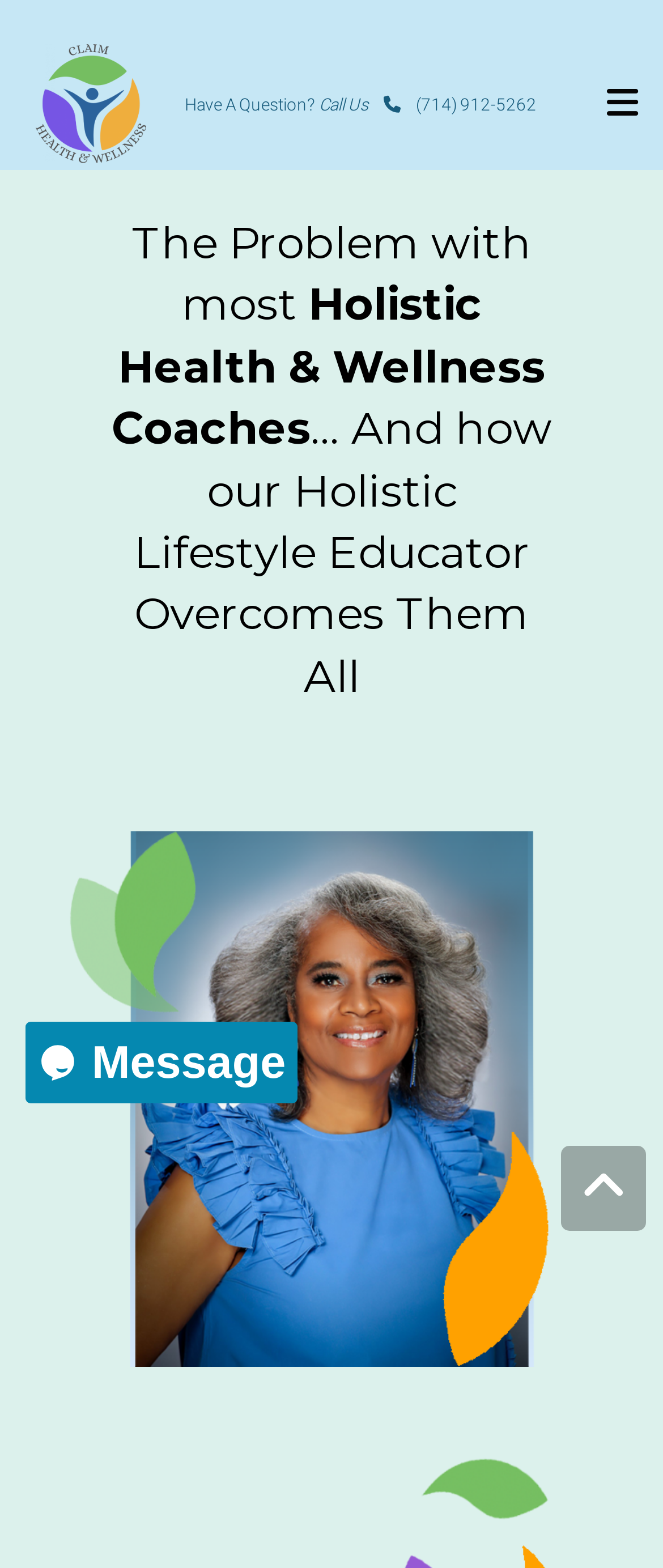What is the logo of the website?
Relying on the image, give a concise answer in one word or a brief phrase.

New-Logo-941x1024